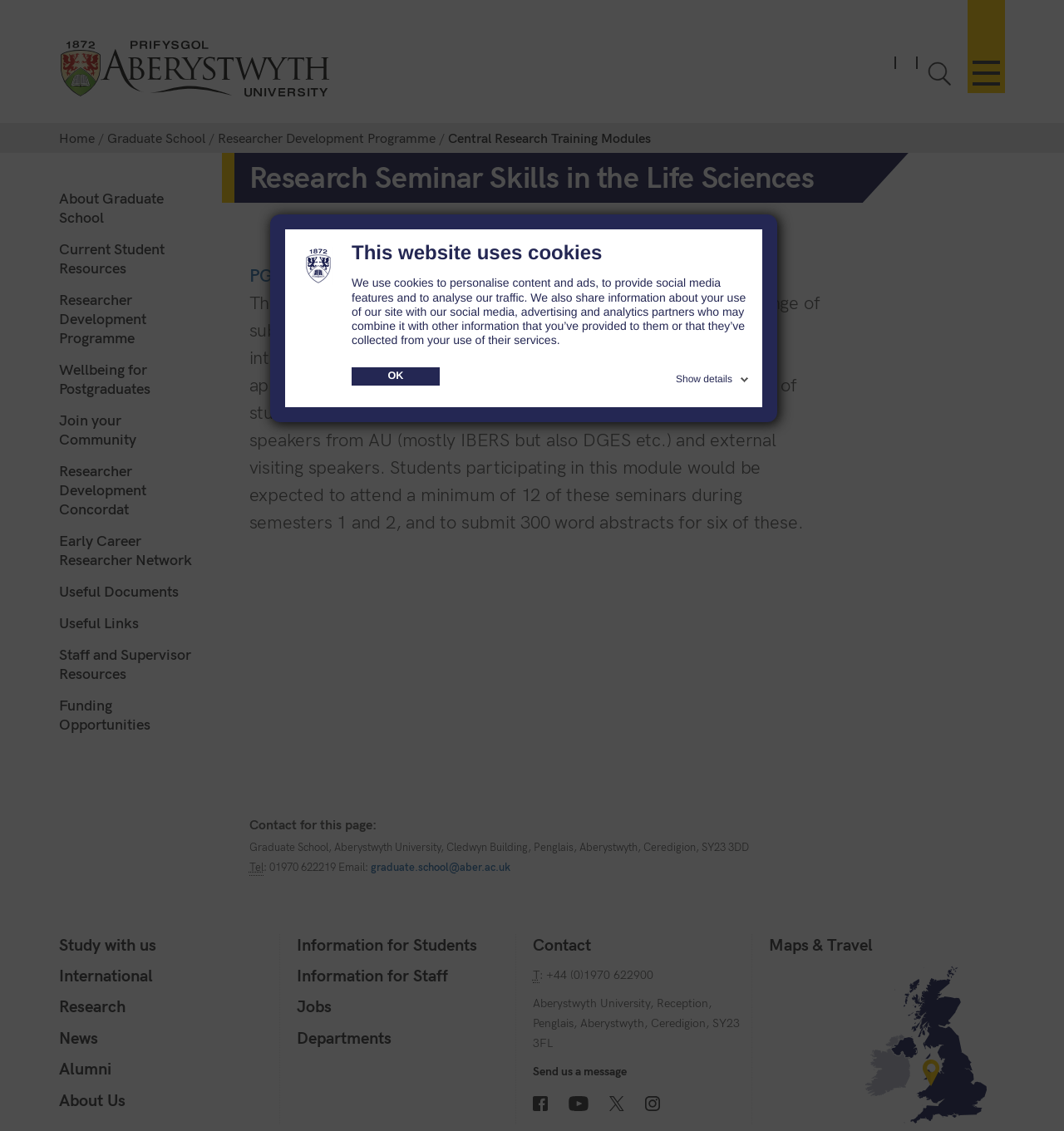What is the name of the university?
Use the information from the screenshot to give a comprehensive response to the question.

I found the answer by looking at the top-left corner of the webpage, where the university's logo and name are displayed.